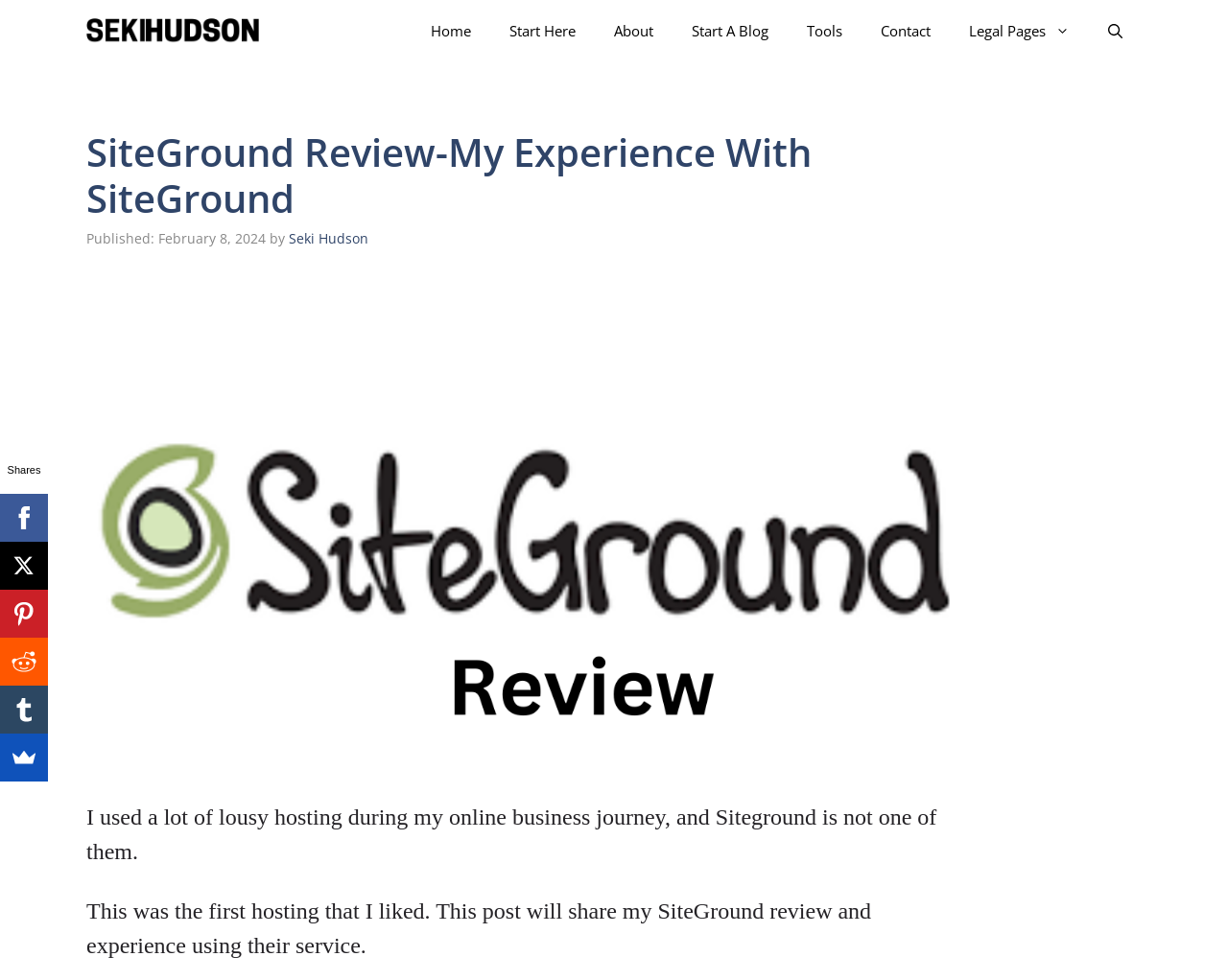What is the main heading of this webpage? Please extract and provide it.

SiteGround Review-My Experience With SiteGround